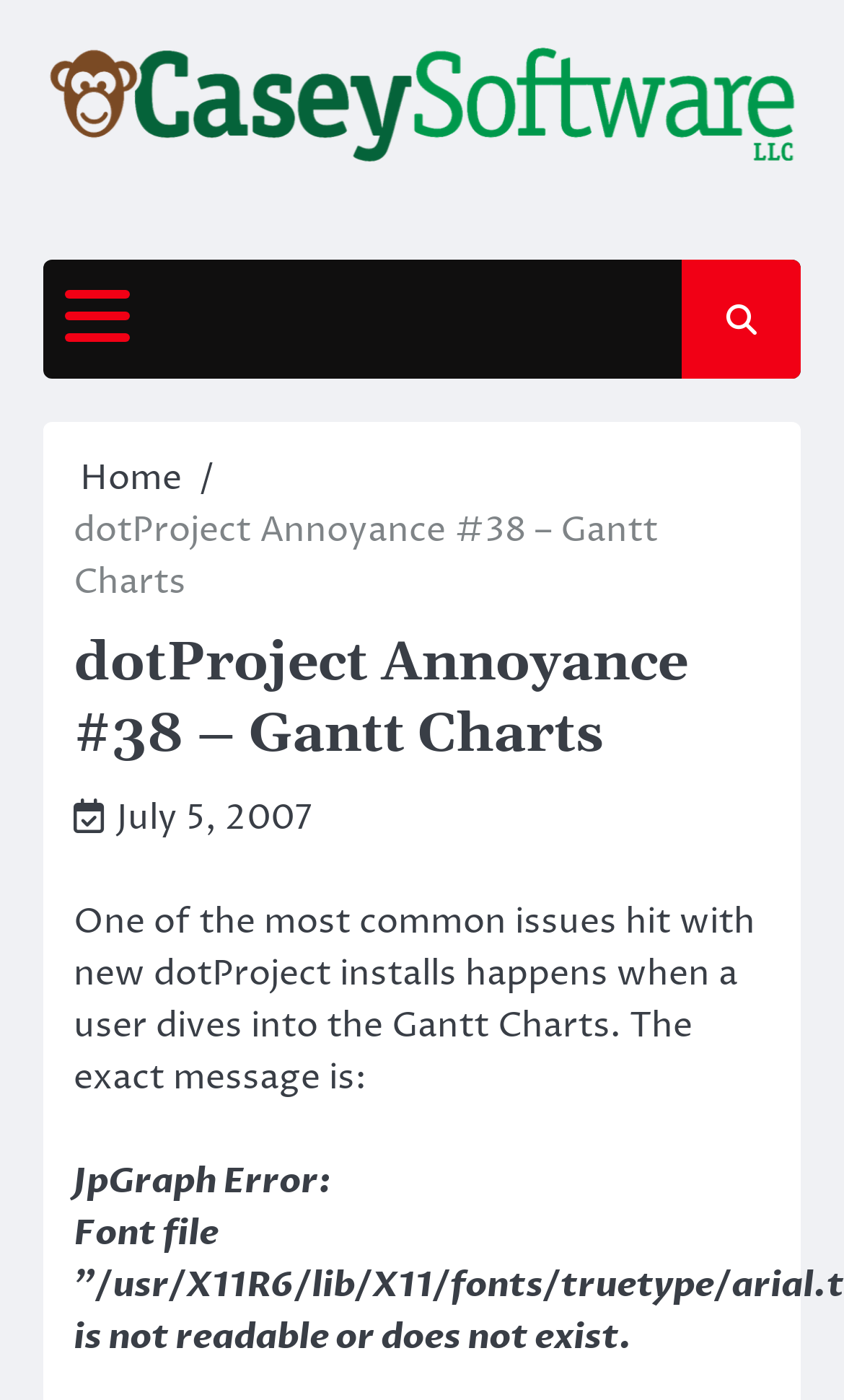Use a single word or phrase to answer the question: 
What is the website's name?

Caseysoftware